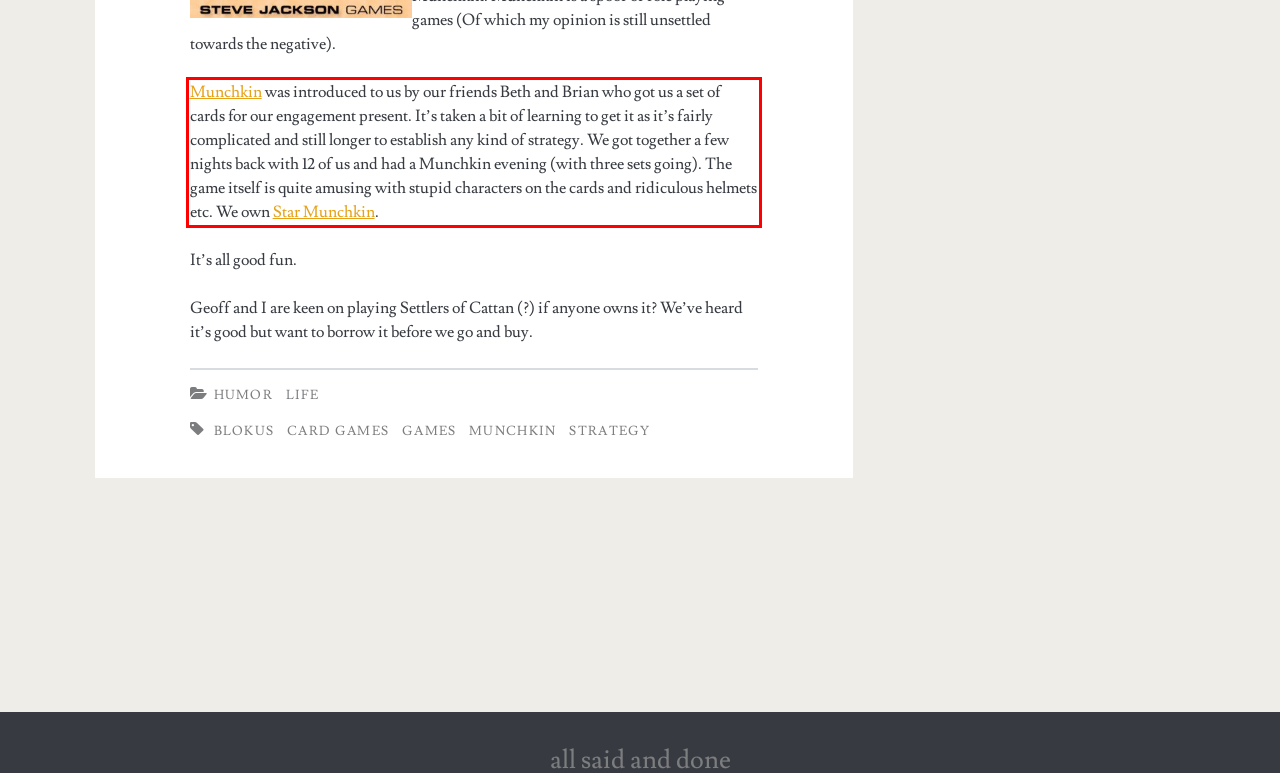Examine the webpage screenshot and use OCR to recognize and output the text within the red bounding box.

Munchkin was introduced to us by our friends Beth and Brian who got us a set of cards for our engagement present. It’s taken a bit of learning to get it as it’s fairly complicated and still longer to establish any kind of strategy. We got together a few nights back with 12 of us and had a Munchkin evening (with three sets going). The game itself is quite amusing with stupid characters on the cards and ridiculous helmets etc. We own Star Munchkin.